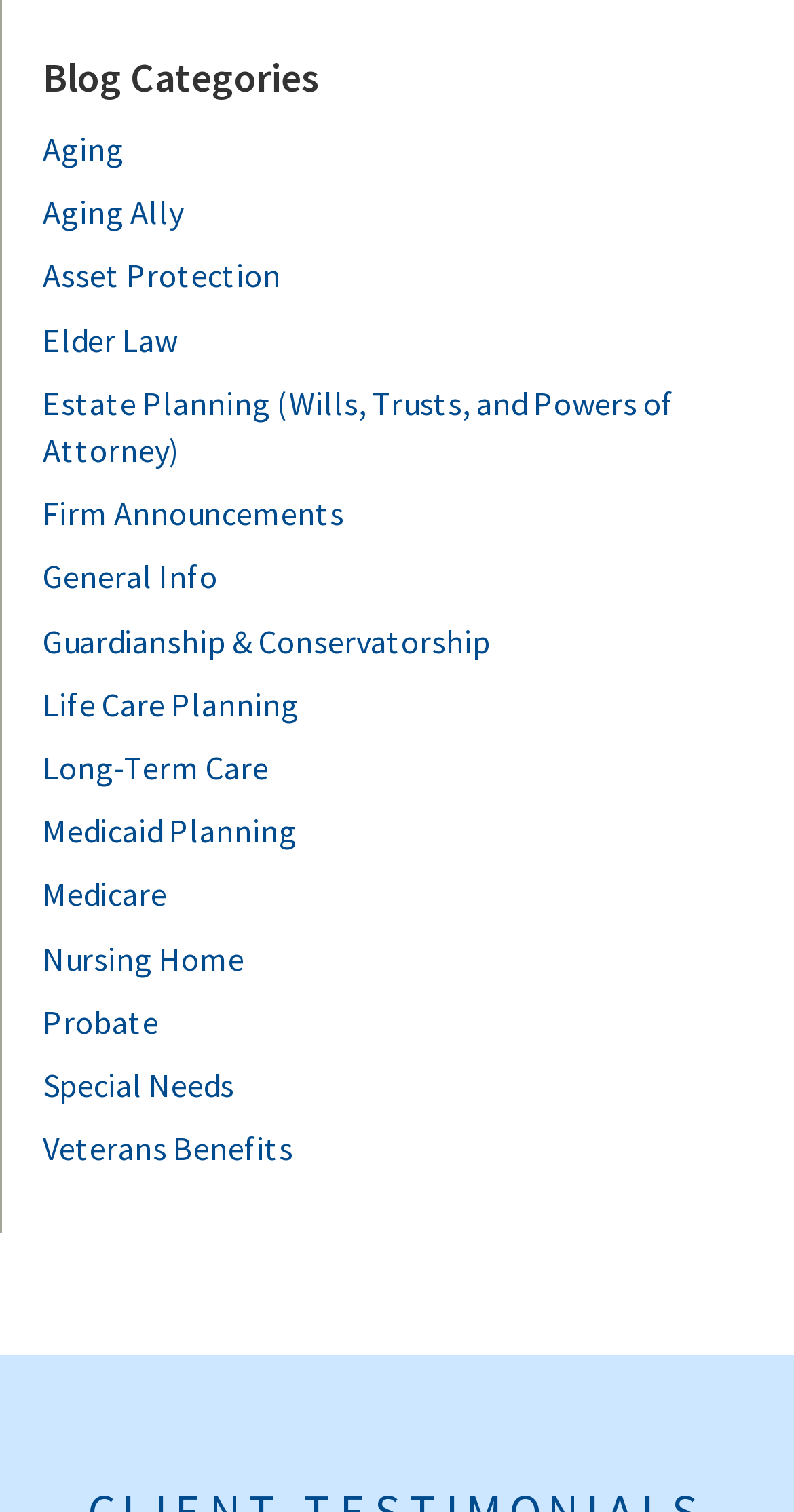Find the bounding box coordinates corresponding to the UI element with the description: "Medicaid Planning". The coordinates should be formatted as [left, top, right, bottom], with values as floats between 0 and 1.

[0.054, 0.536, 0.374, 0.563]